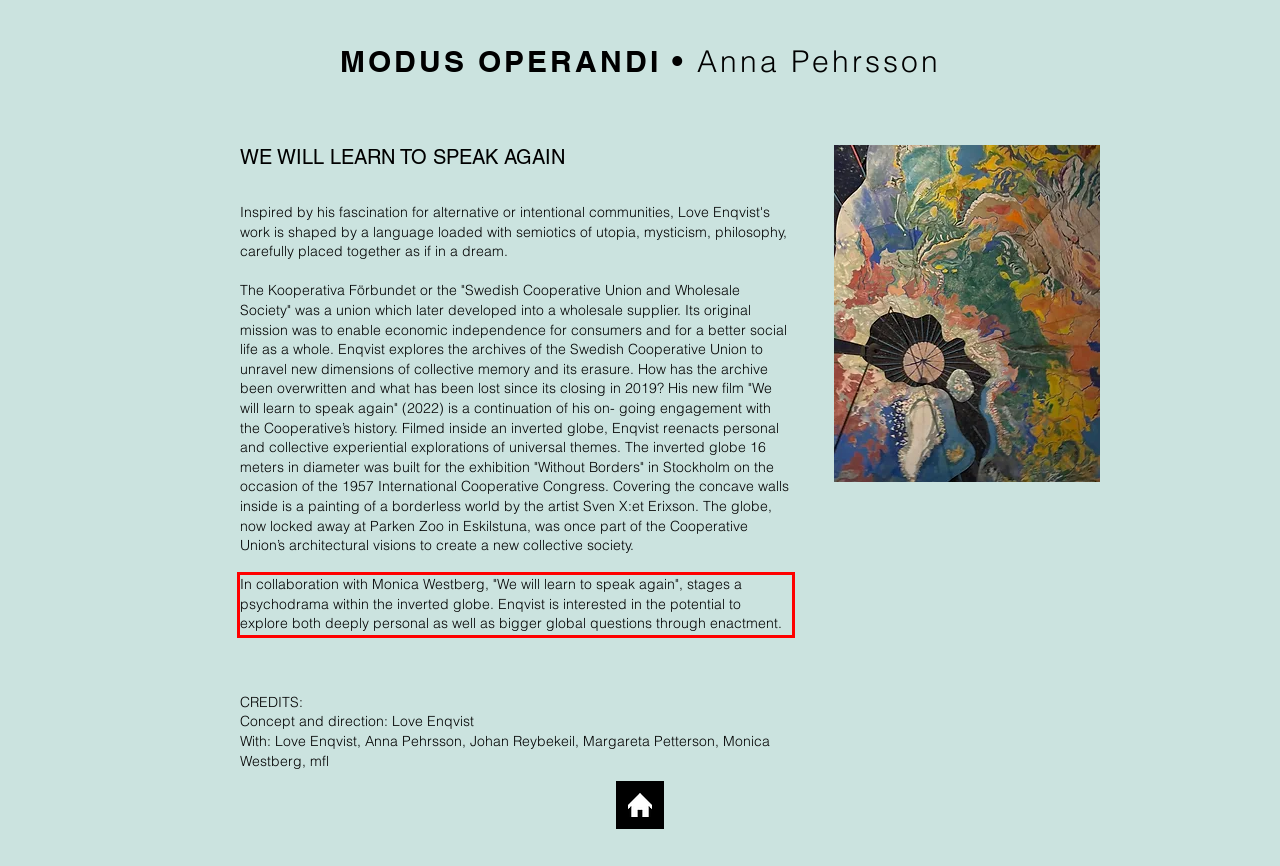Analyze the screenshot of the webpage that features a red bounding box and recognize the text content enclosed within this red bounding box.

In collaboration with Monica Westberg, "We will learn to speak again", stages a psychodrama within the inverted globe. Enqvist is interested in the potential to explore both deeply personal as well as bigger global questions through enactment.